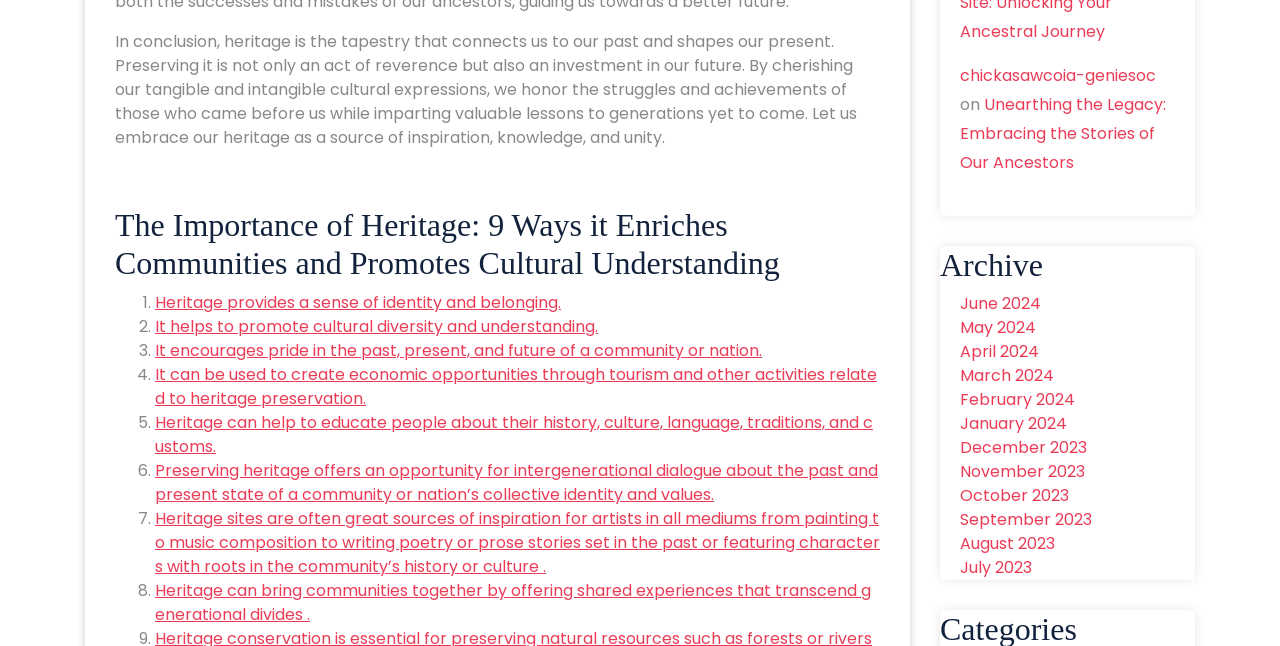Please pinpoint the bounding box coordinates for the region I should click to adhere to this instruction: "View the link to the December 2023 archive".

[0.75, 0.675, 0.849, 0.71]